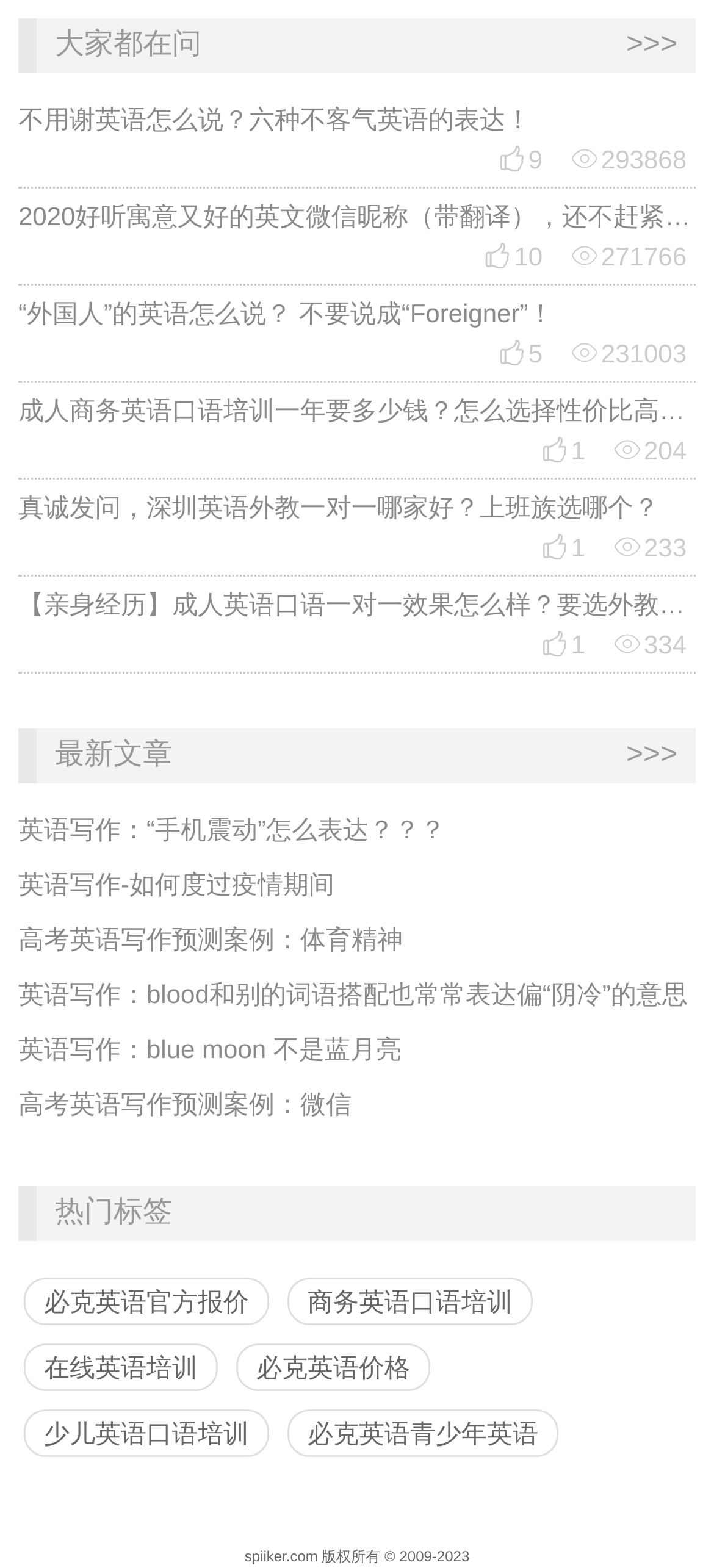How many articles are listed under '最新文章'?
Please provide a single word or phrase as your answer based on the screenshot.

5